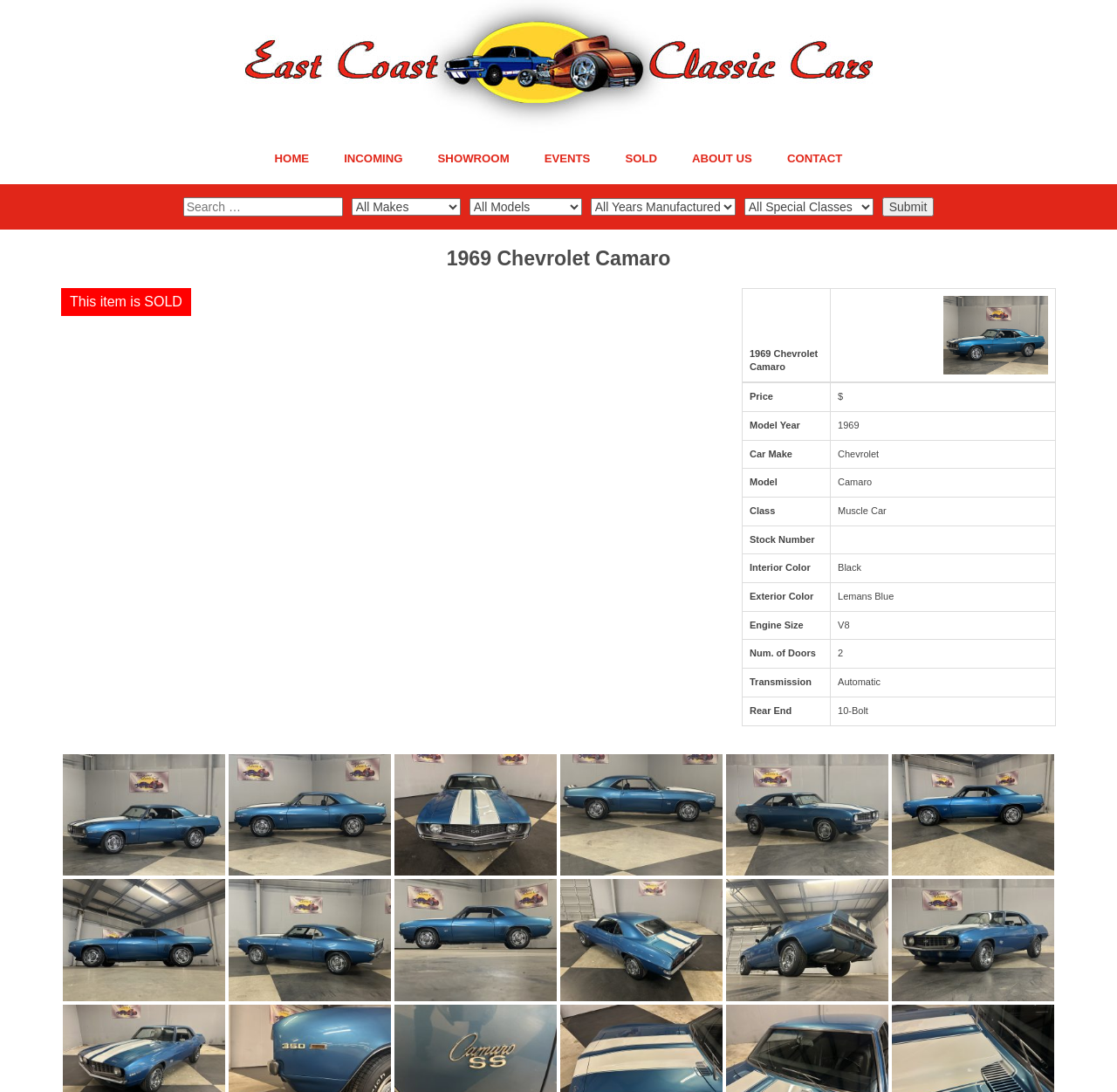Locate the bounding box coordinates of the element I should click to achieve the following instruction: "View the '1969 Chevrolet Camaro' details".

[0.043, 0.223, 0.957, 0.251]